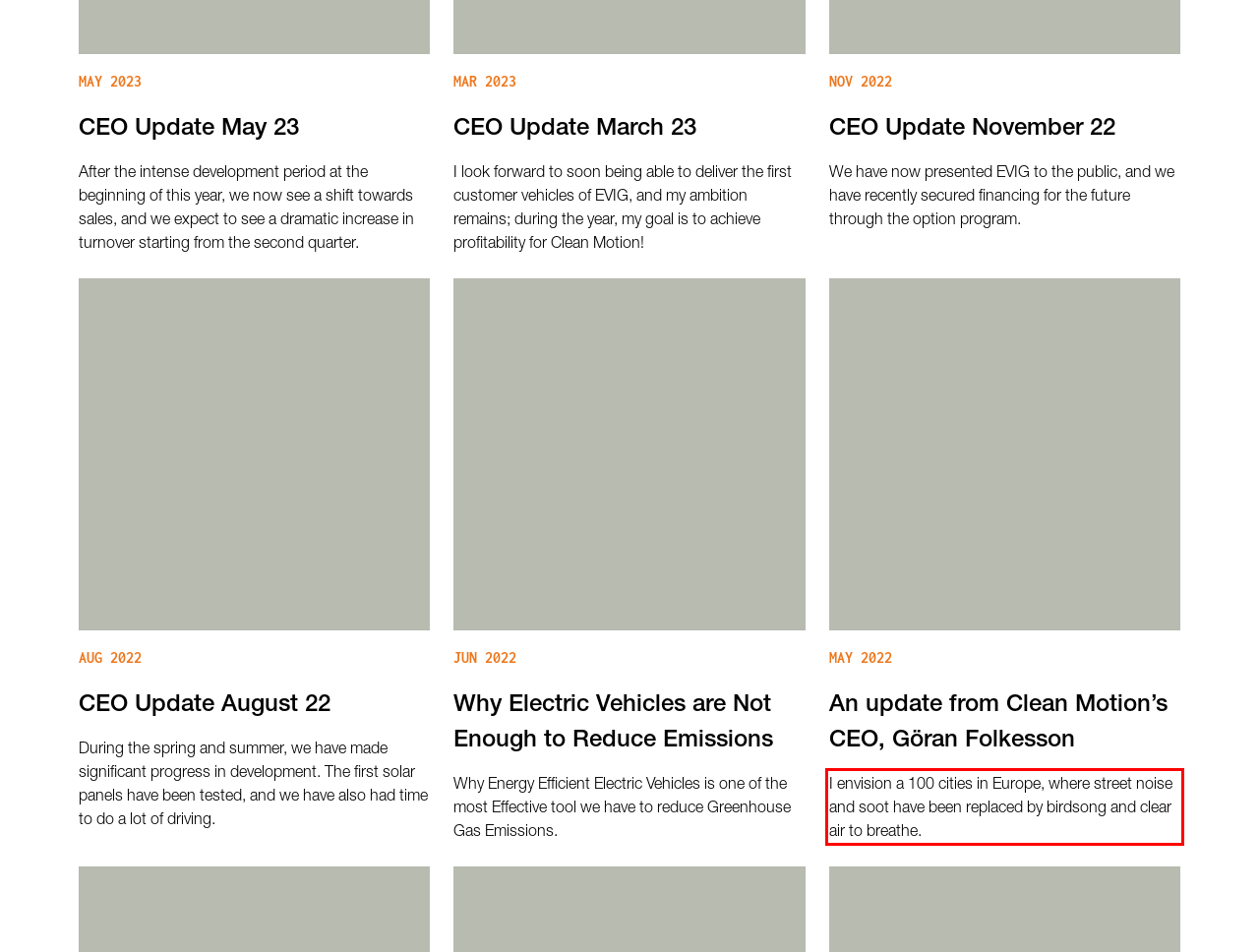Within the screenshot of a webpage, identify the red bounding box and perform OCR to capture the text content it contains.

I envision a 100 cities in Europe, where street noise and soot have been replaced by birdsong and clear air to breathe.